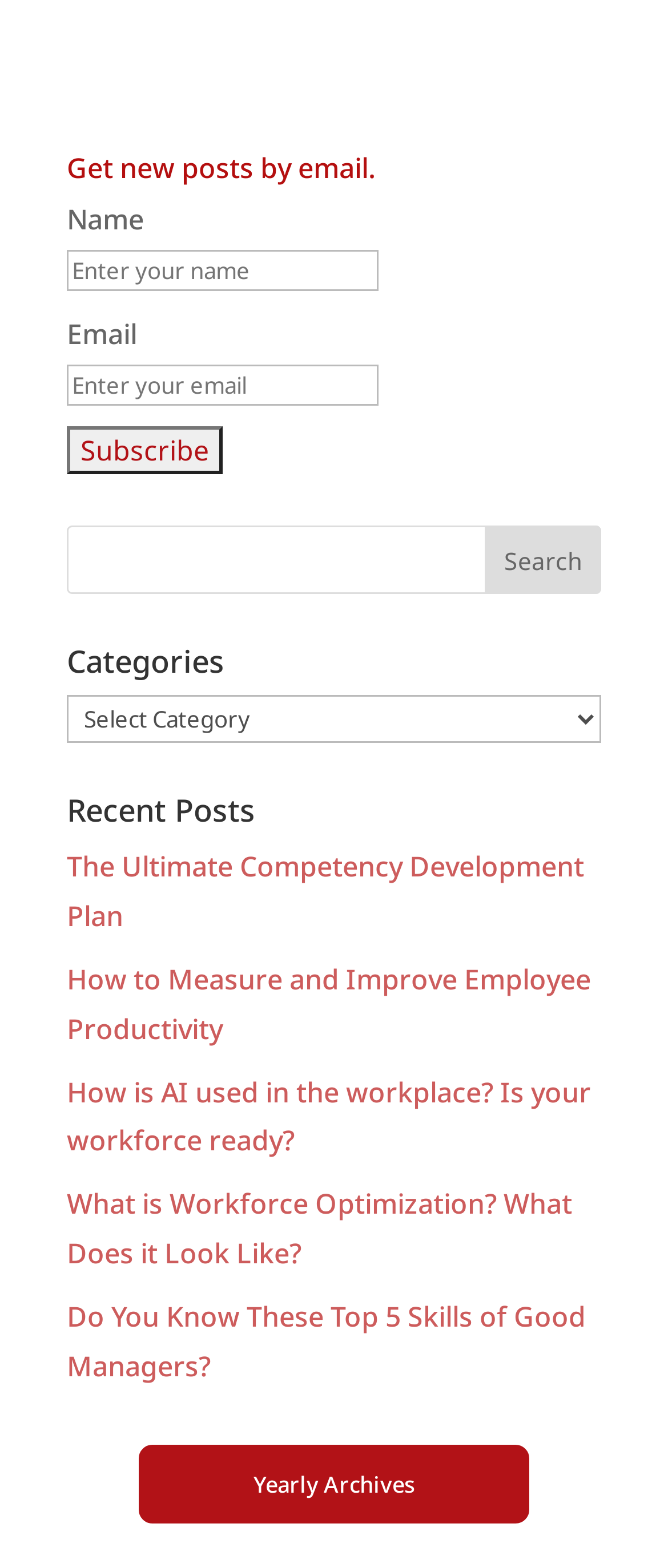Can you pinpoint the bounding box coordinates for the clickable element required for this instruction: "Read 'The Ultimate Competency Development Plan'"? The coordinates should be four float numbers between 0 and 1, i.e., [left, top, right, bottom].

[0.1, 0.381, 0.874, 0.437]